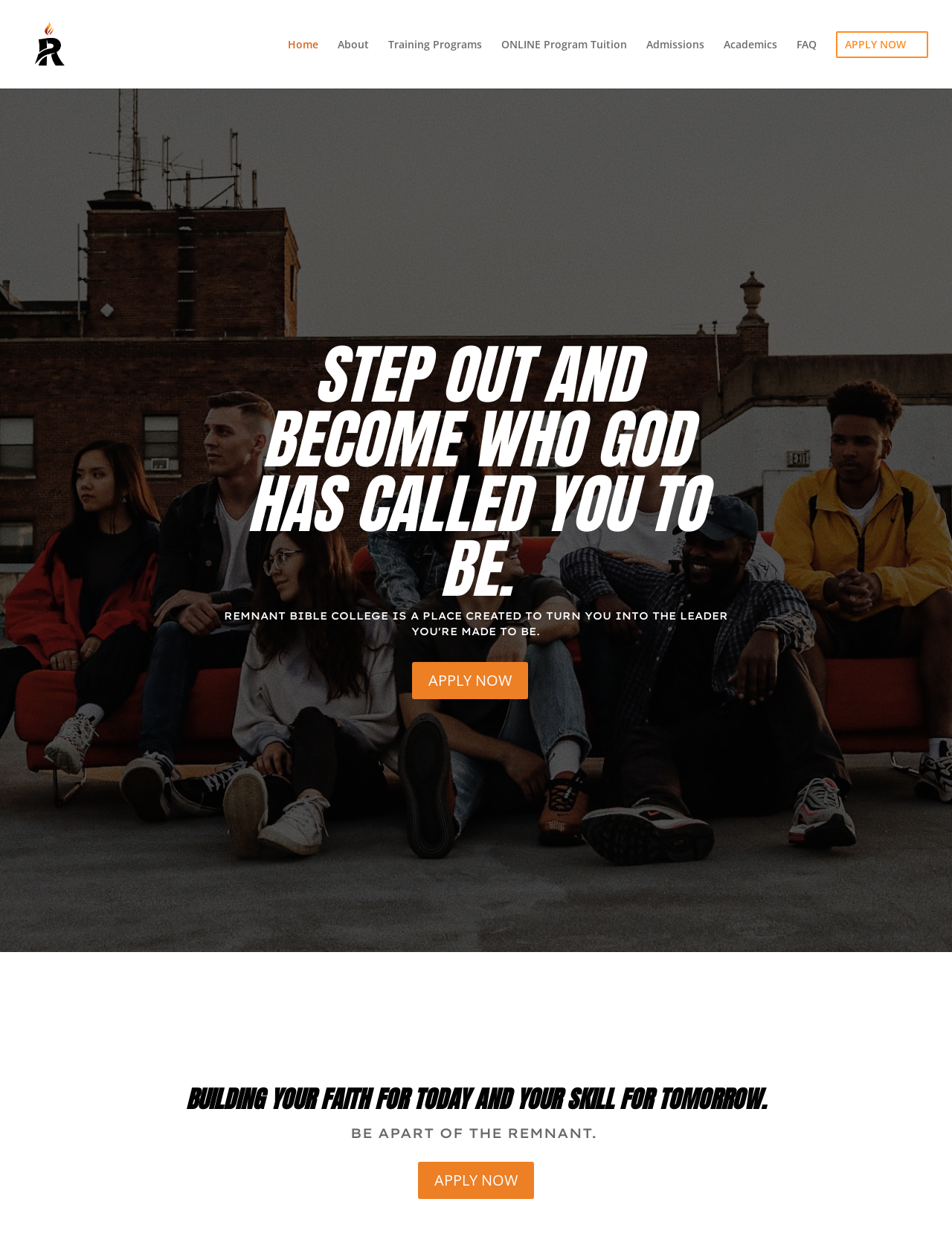Refer to the image and provide a thorough answer to this question:
How many times does the 'APPLY NOW' button appear?

The 'APPLY NOW' button appears three times on the webpage, once in the middle section, once in the bottom-left section, and once in the bottom-right section.